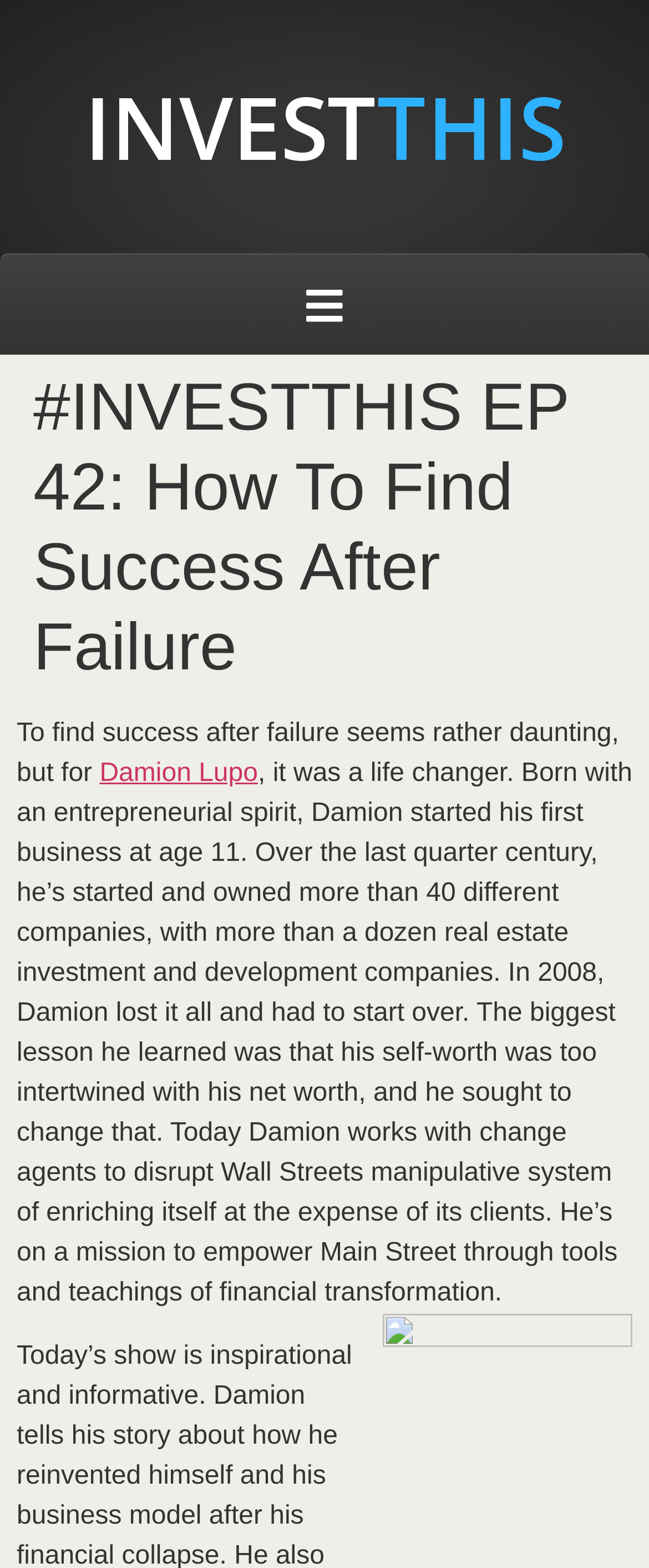How many companies has Damion started?
Please give a detailed answer to the question using the information shown in the image.

According to the text, Damion has started and owned more than 40 different companies, including more than a dozen real estate investment and development companies.